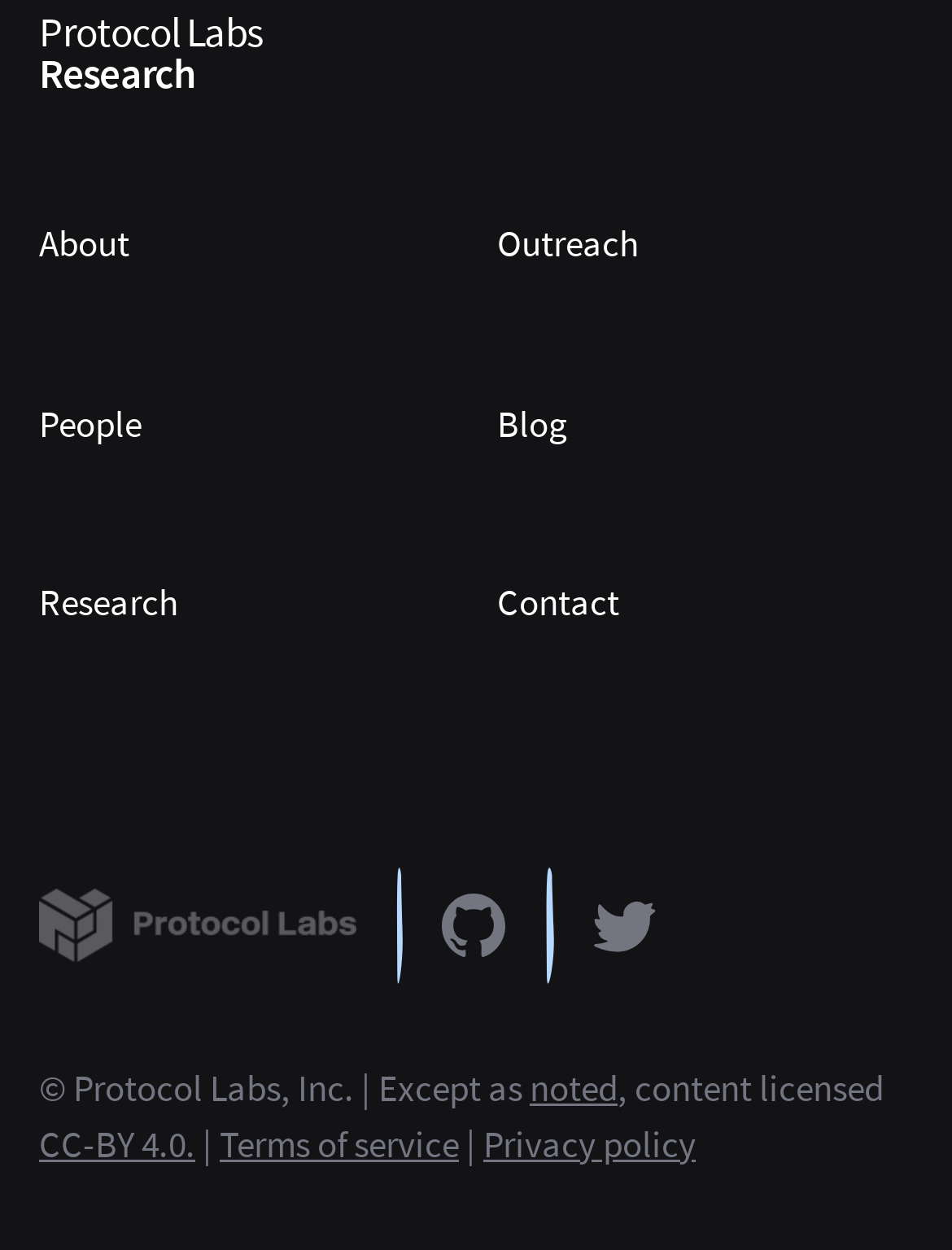Please locate the bounding box coordinates of the element that should be clicked to achieve the given instruction: "go to about page".

[0.041, 0.175, 0.136, 0.219]